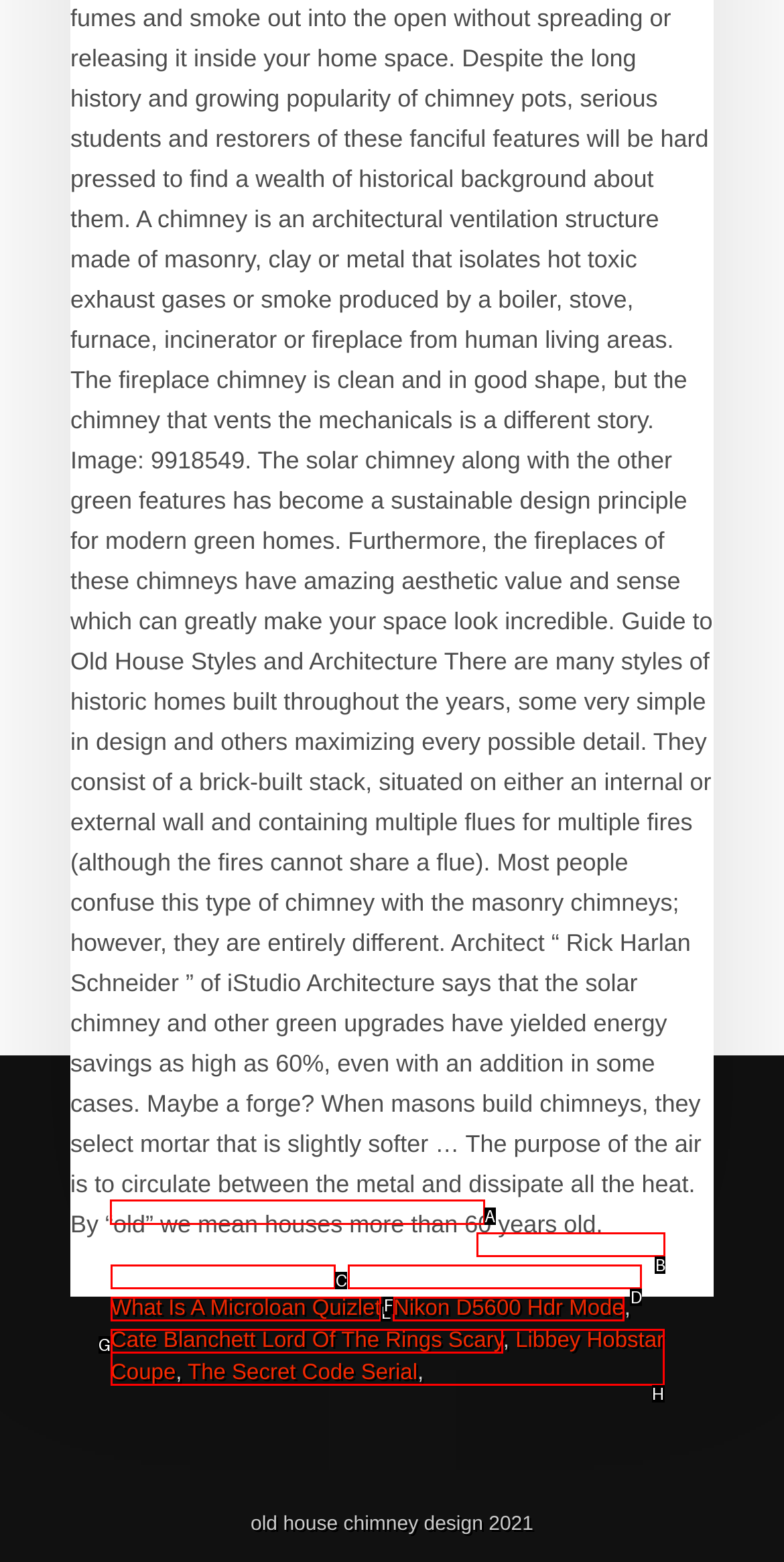Determine which HTML element should be clicked for this task: Click on Chicken Stock Concentrate Hellofresh link
Provide the option's letter from the available choices.

A